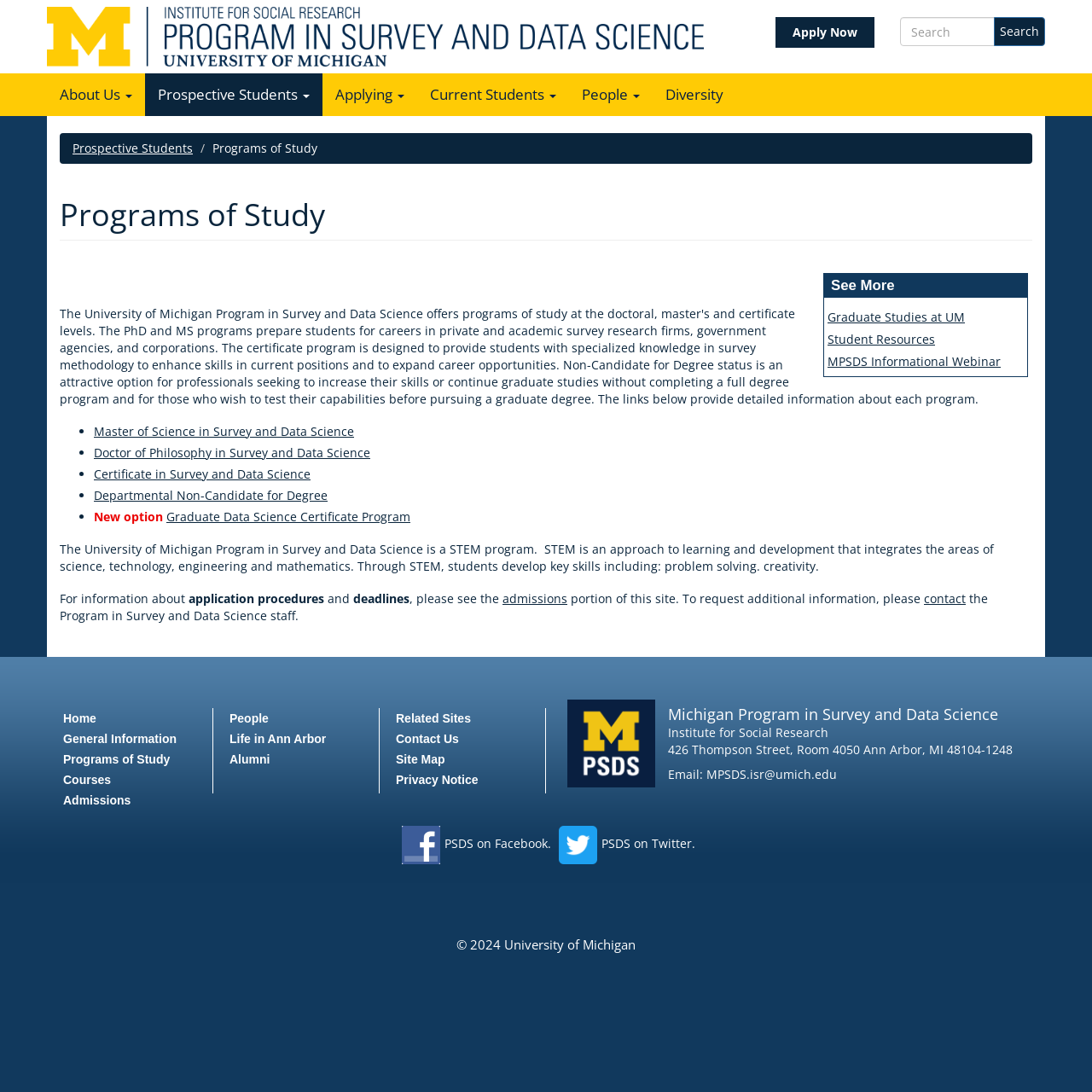Please determine the bounding box coordinates of the section I need to click to accomplish this instruction: "Visit the University of Michigan Program in Survey and Data Science on Facebook".

[0.364, 0.765, 0.407, 0.78]